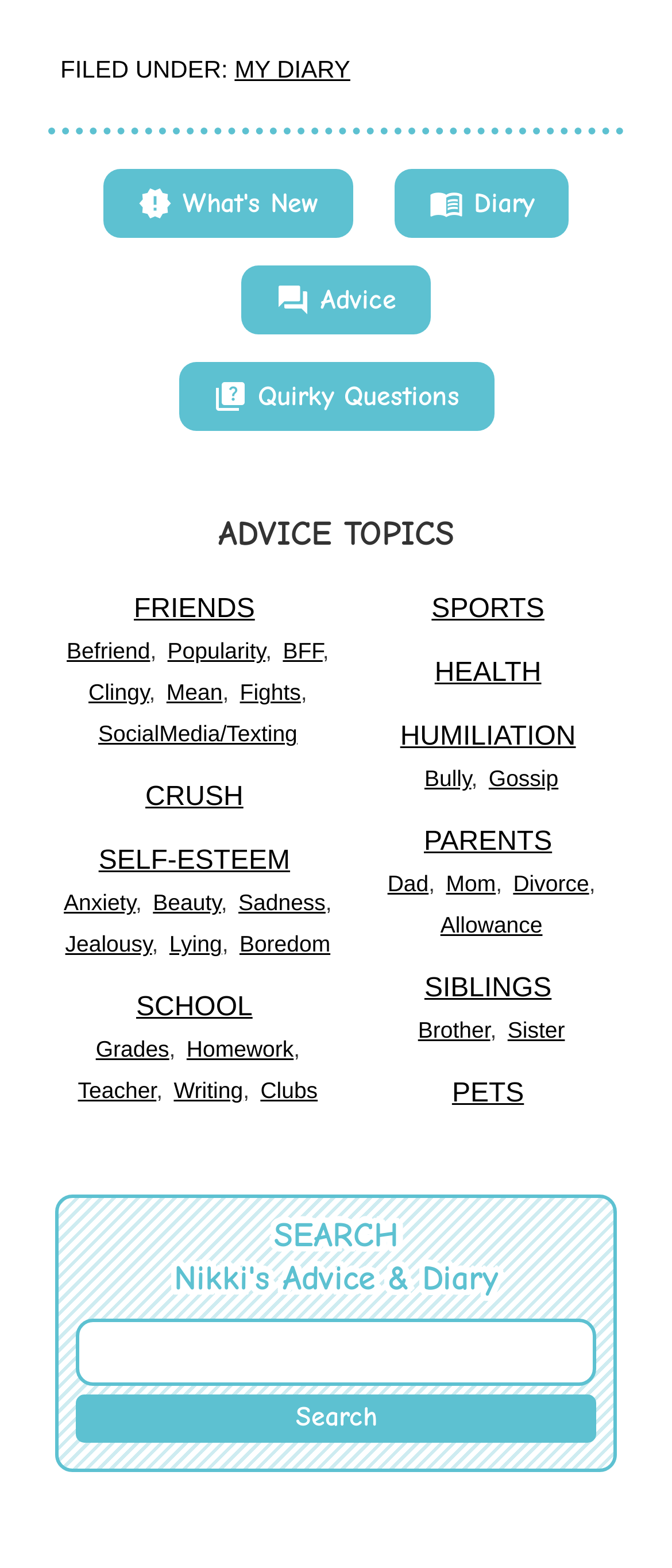Specify the bounding box coordinates of the element's area that should be clicked to execute the given instruction: "Search for something". The coordinates should be four float numbers between 0 and 1, i.e., [left, top, right, bottom].

[0.112, 0.841, 0.888, 0.884]